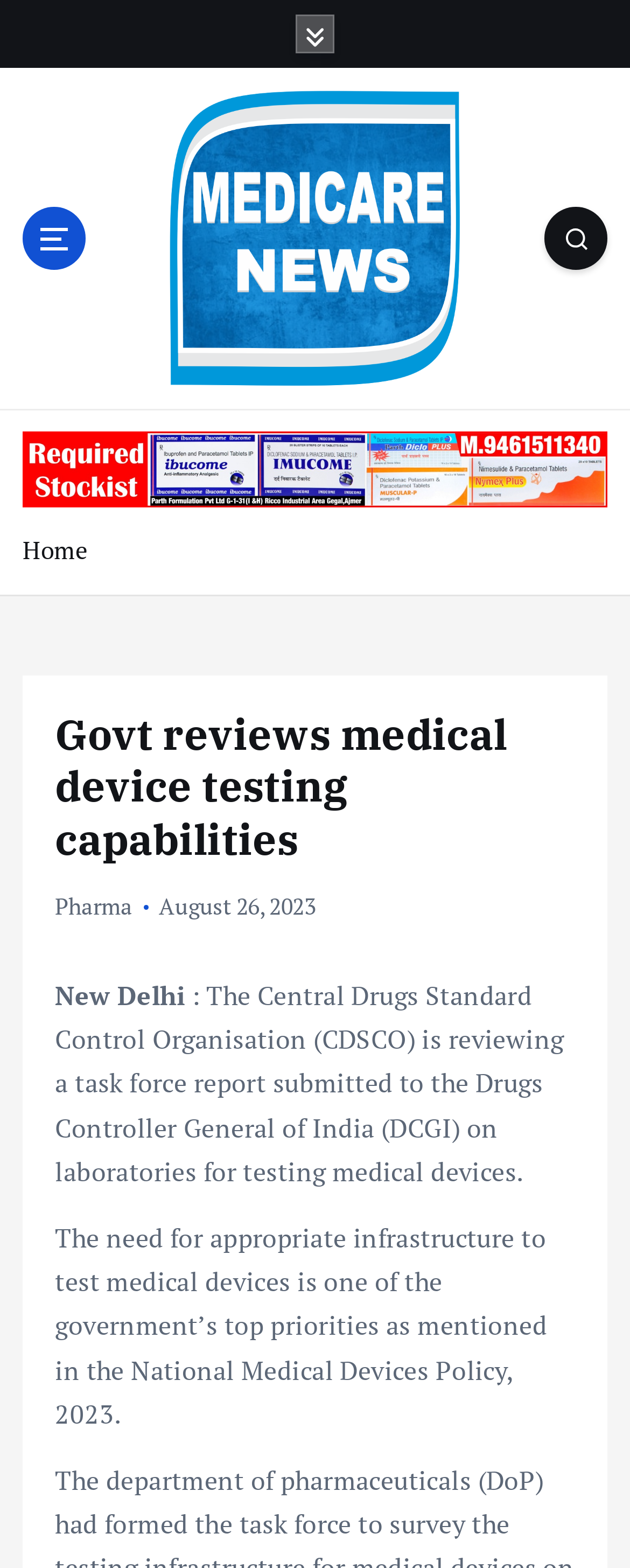Generate a detailed explanation of the webpage's features and information.

The webpage appears to be a news article from Medicare News. At the top, there is a heading that reads "Govt reviews medical device testing capabilities". Below the heading, there are several links, including "Home" and "Pharma", which are positioned on the left side of the page. To the right of these links, there is a date "August 26, 2023". 

Further down, there is a paragraph of text that starts with "New Delhi:" and describes the Central Drugs Standard Control Organisation (CDSCO) reviewing a task force report on laboratories for testing medical devices. This paragraph is followed by another one that mentions the need for appropriate infrastructure to test medical devices as a top priority of the government.

On the top-right corner, there are three buttons, two of which are accompanied by small images. There is also a larger image on the top-left corner, which appears to be the logo of Medicare News, as it has the same text "Medicare News" as the link below it.